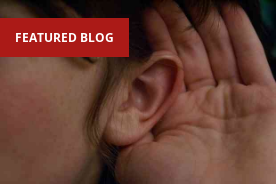Respond to the question below with a concise word or phrase:
What body part is the focus of the article?

Ears